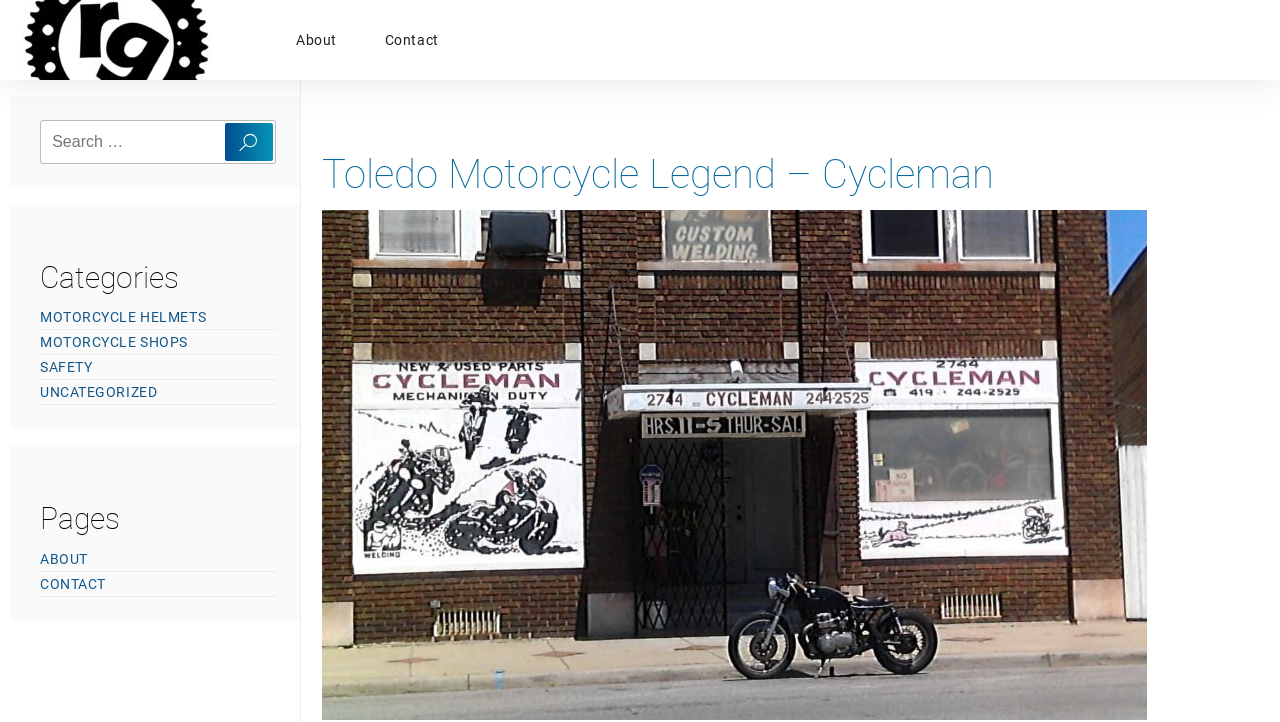Determine the bounding box coordinates for the area that needs to be clicked to fulfill this task: "Explore MOTORCYCLE HELMETS". The coordinates must be given as four float numbers between 0 and 1, i.e., [left, top, right, bottom].

[0.031, 0.424, 0.161, 0.454]